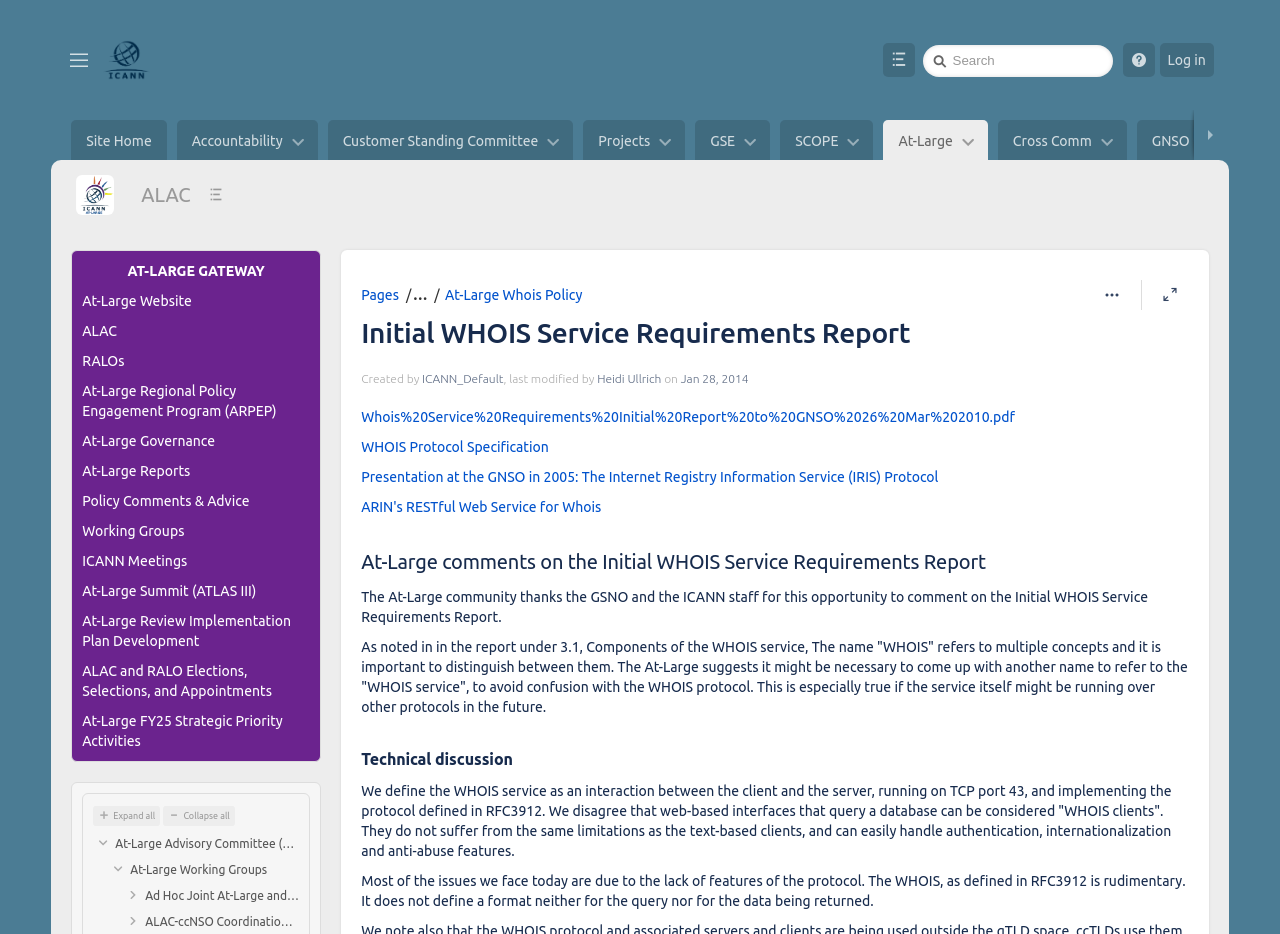Provide an in-depth caption for the webpage.

The webpage is about the Initial WHOIS Service Requirements Report, specifically the At-Large Advisory Committee's (ALAC) comments on the report. 

At the top of the page, there is a site switcher button, a link to the Global Site, a help link, and a log-in link. Below these, there is a quick search box and a link to the site home. 

On the left side of the page, there is a menu with links to various sections, including Accountability, Customer Standing Committee, Projects, GSE, SCOPE, At-Large, Cross Comm, and GNSO. 

The main content of the page is divided into sections. The first section is the report title, "Initial WHOIS Service Requirements Report", followed by information about the report's creation and modification. 

The next section is about At-Large comments on the report, which includes a heading and several paragraphs of text discussing the report and suggesting improvements. 

The following section is a technical discussion, which includes more paragraphs of text discussing the WHOIS service and protocol. 

Throughout the page, there are various links to related documents, such as PDF files and web pages, as well as links to other sections of the site. There are also some icons and images, including a "Global Site" image and a "help" icon.